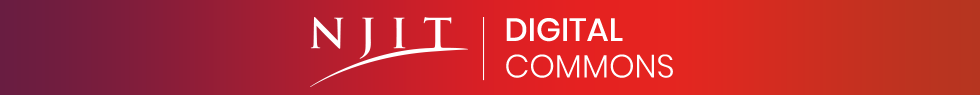Generate an elaborate caption that includes all aspects of the image.

The image features the branding for "Digital Commons @ NJIT," prominently displayed in white text against a vibrant gradient background that transitions from deep red to lighter shades. The design symbolizes the innovative and collaborative spirit of the New Jersey Institute of Technology, serving as a gateway for scholarly communication and resource sharing. The logo reflects NJIT's commitment to promoting research and academic achievements, enhancing access to digital content and fostering an inclusive academic community. This visual representation is integral to the digital platform, encapsulating its mission to facilitate the dissemination of knowledge and support academic endeavors.